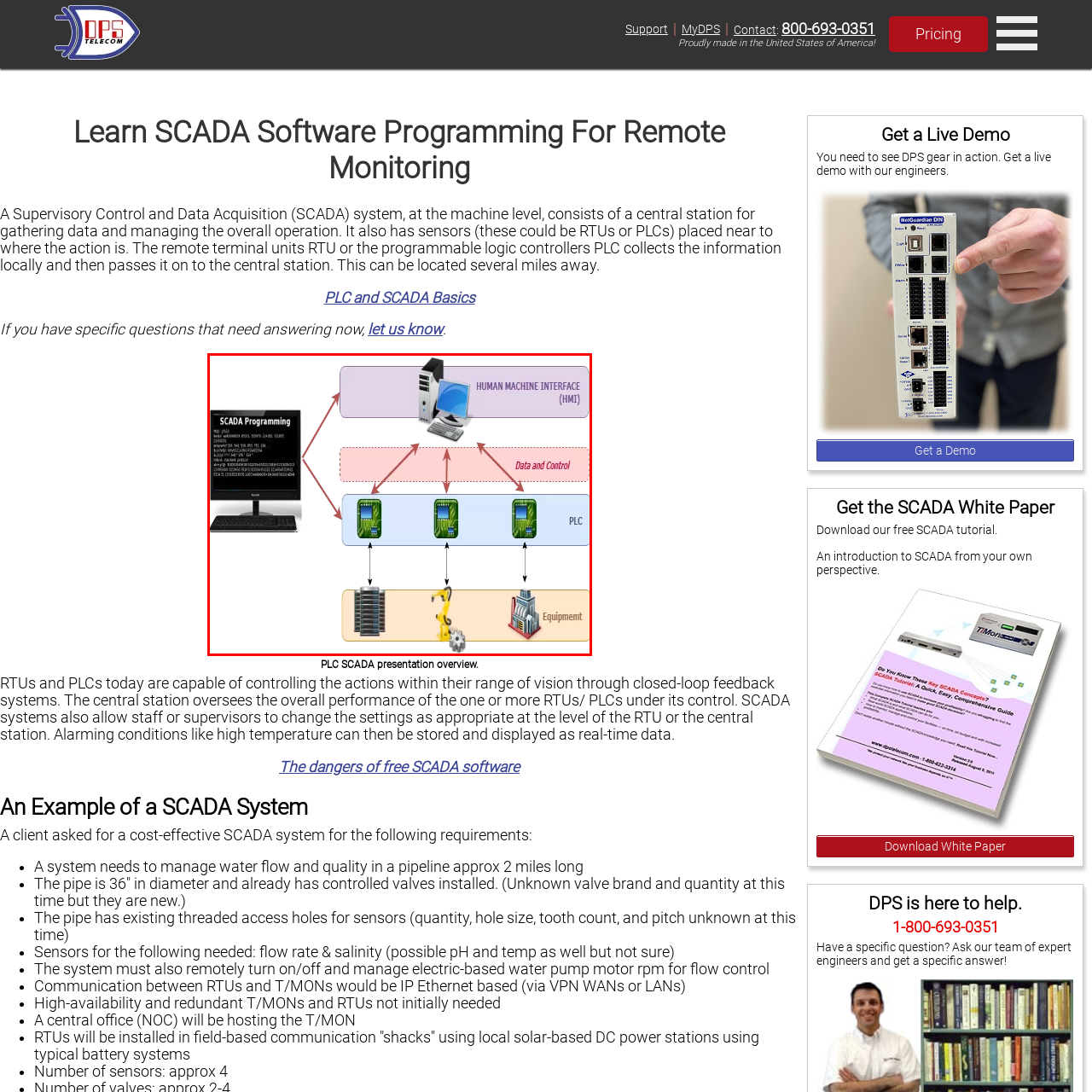Provide a comprehensive description of the image located within the red boundary.

The image titled "SCADA Diagram" provides a visual overview of a Supervisory Control and Data Acquisition (SCADA) system architecture. Central to the diagram is the Human Machine Interface (HMI), represented at the top, which facilitates user interaction and control. Below the HMI, the diagram illustrates a connection to a centralized data and control unit, which integrates multiple Programmable Logic Controllers (PLCs) depicted in the middle layer. Each PLC communicates with various equipment, including instruments and machines represented at the bottom, such as servers, robotic arms, and industrial structures. This setup highlights the structured flow of data from the human operators through the central systems to the field devices, emphasizing the interconnectedness and functionality necessary for effective SCADA programming and system monitoring.